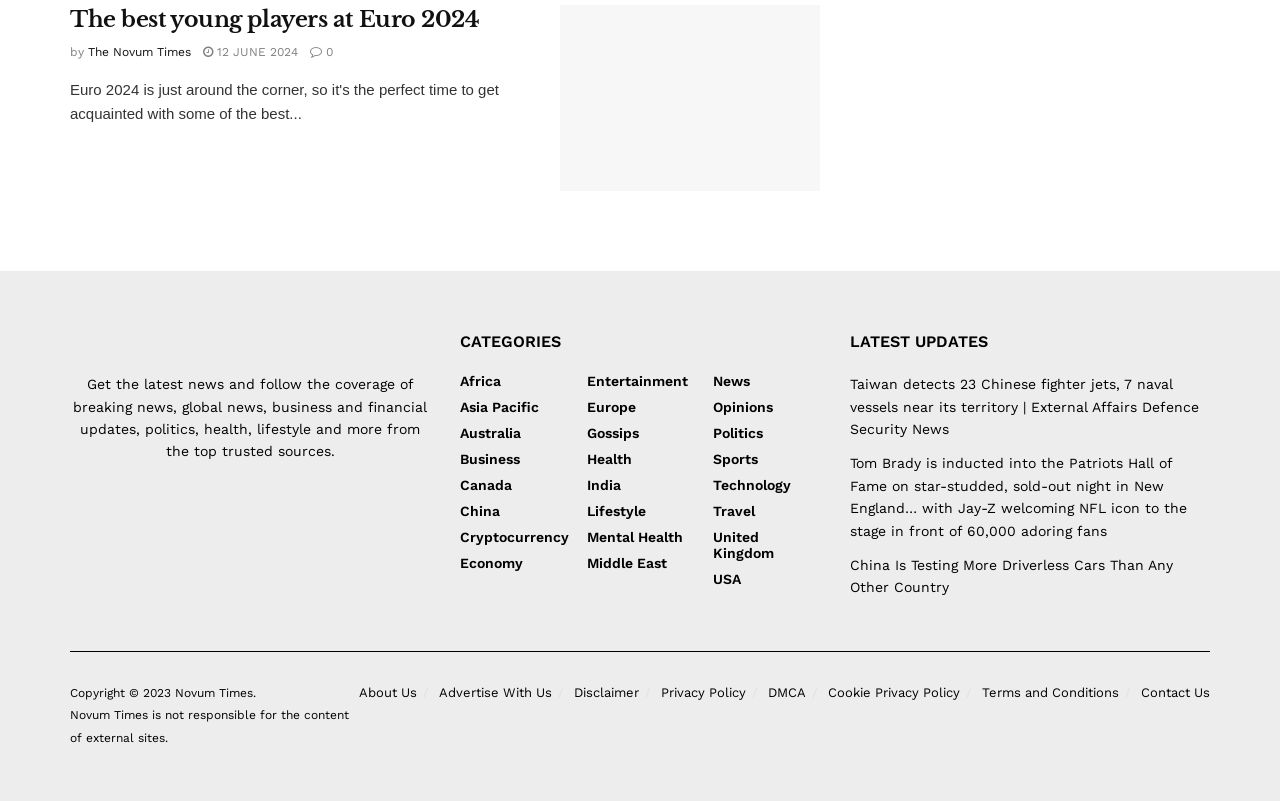What categories of news are available on this website?
Please answer the question with a single word or phrase, referencing the image.

Multiple categories